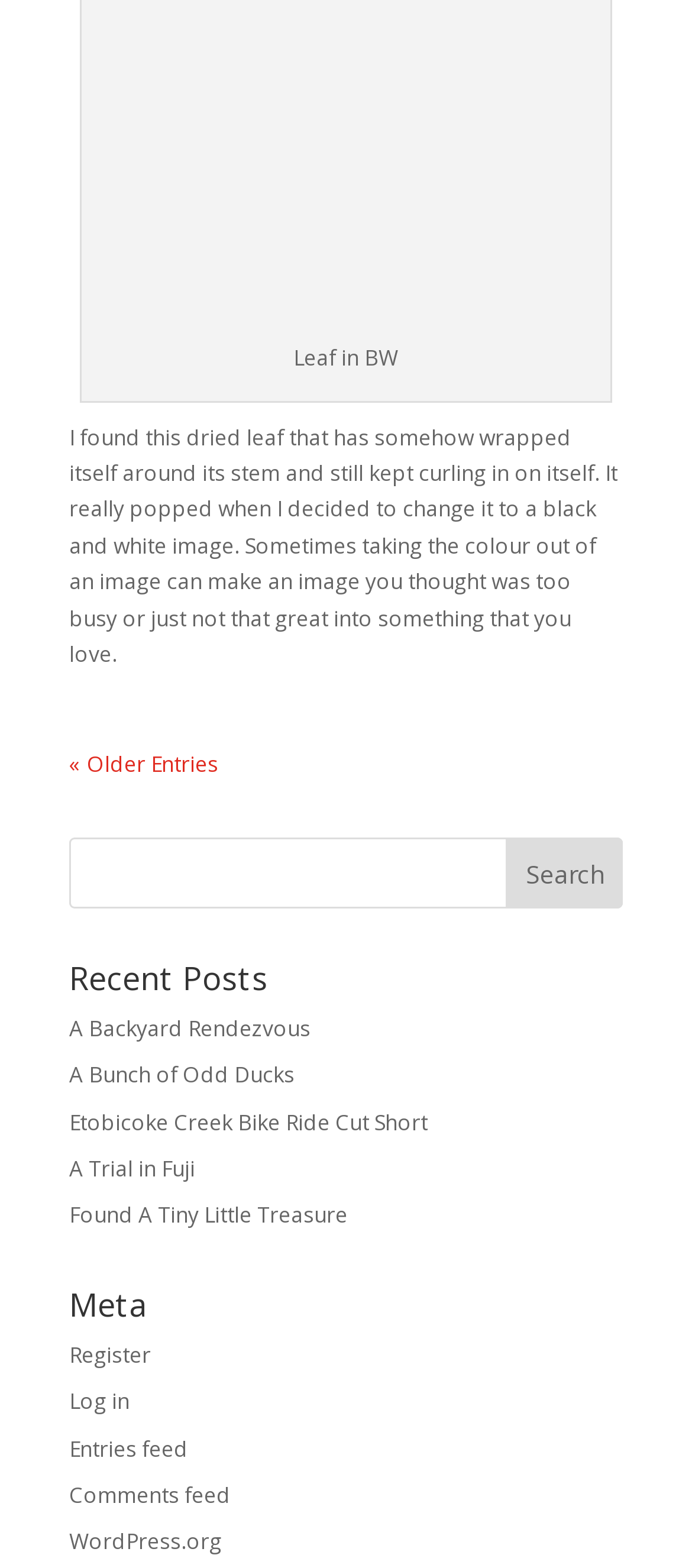Find the bounding box coordinates for the element that must be clicked to complete the instruction: "Register on the website". The coordinates should be four float numbers between 0 and 1, indicated as [left, top, right, bottom].

[0.1, 0.854, 0.218, 0.873]